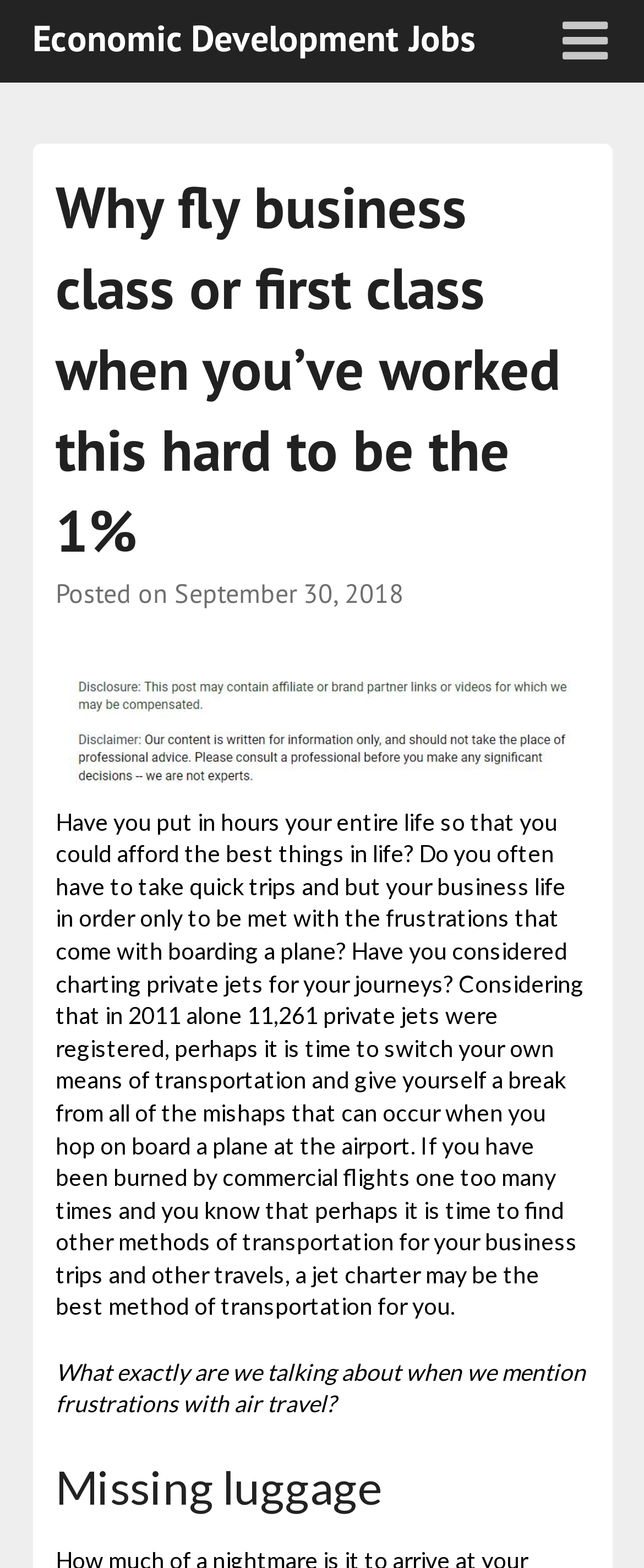Please reply with a single word or brief phrase to the question: 
What is one of the frustrations with air travel?

Missing luggage